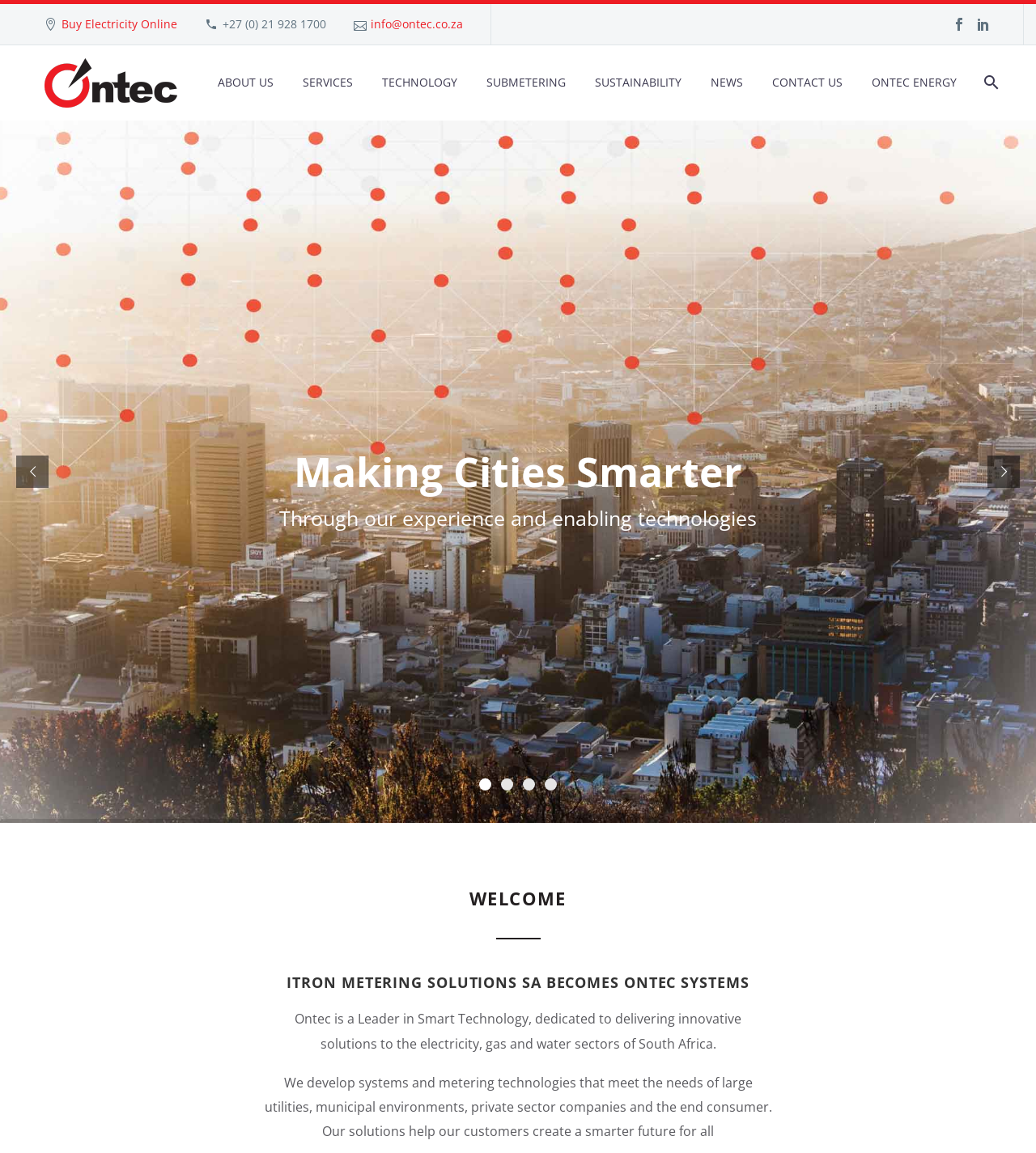Determine the bounding box coordinates of the section I need to click to execute the following instruction: "Contact us via email". Provide the coordinates as four float numbers between 0 and 1, i.e., [left, top, right, bottom].

[0.358, 0.014, 0.447, 0.027]